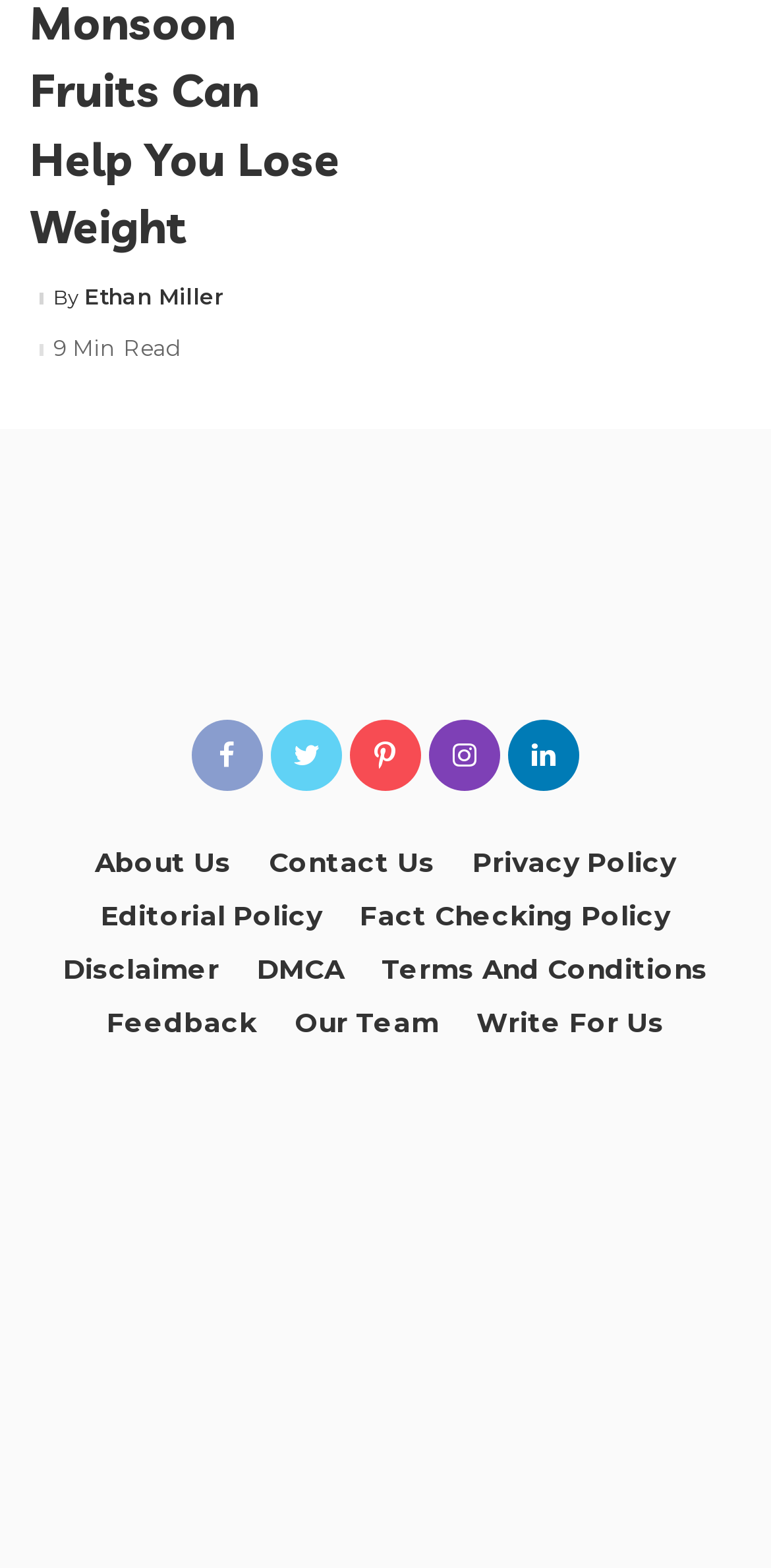Given the description "Ethan Miller", determine the bounding box of the corresponding UI element.

[0.11, 0.183, 0.292, 0.197]